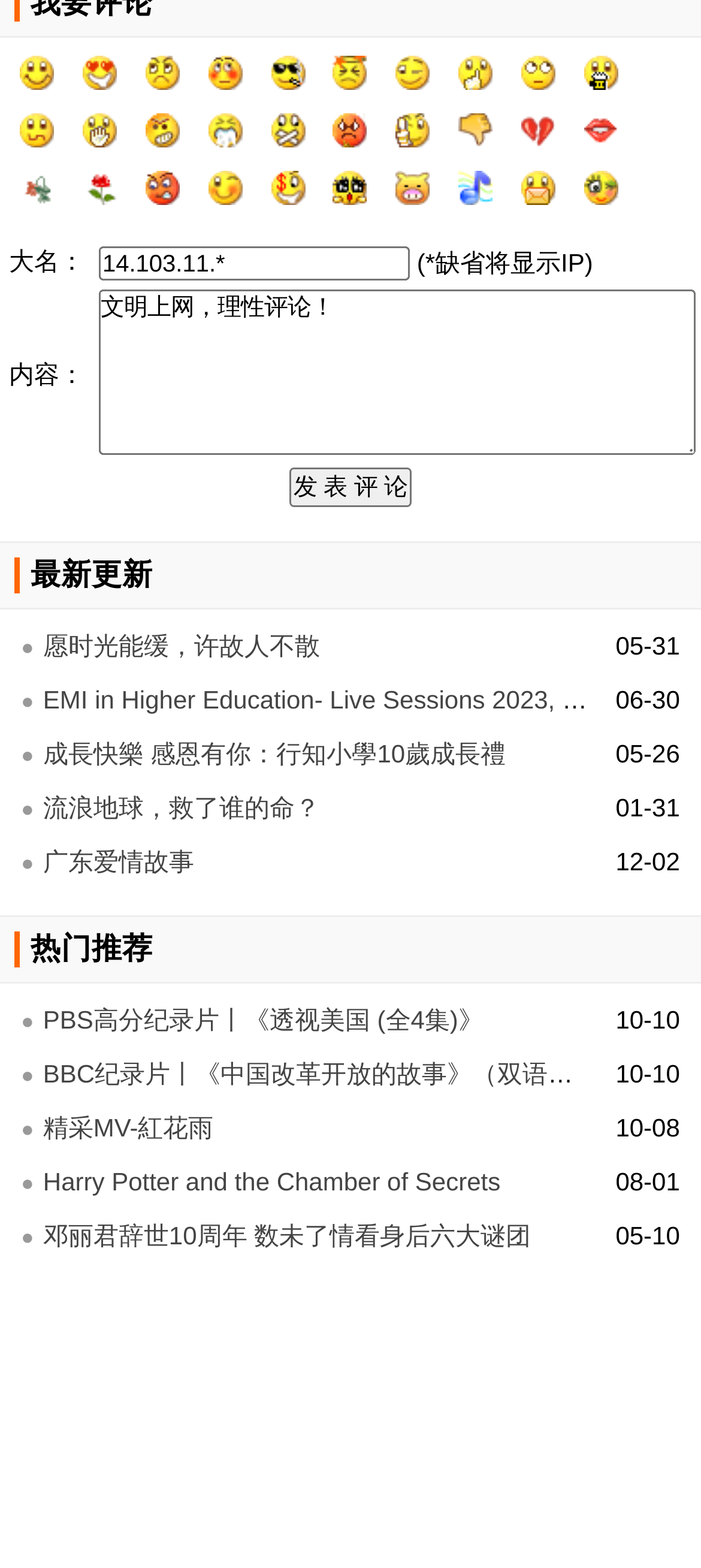Please predict the bounding box coordinates of the element's region where a click is necessary to complete the following instruction: "View the latest update on 05-31". The coordinates should be represented by four float numbers between 0 and 1, i.e., [left, top, right, bottom].

[0.878, 0.403, 0.97, 0.421]